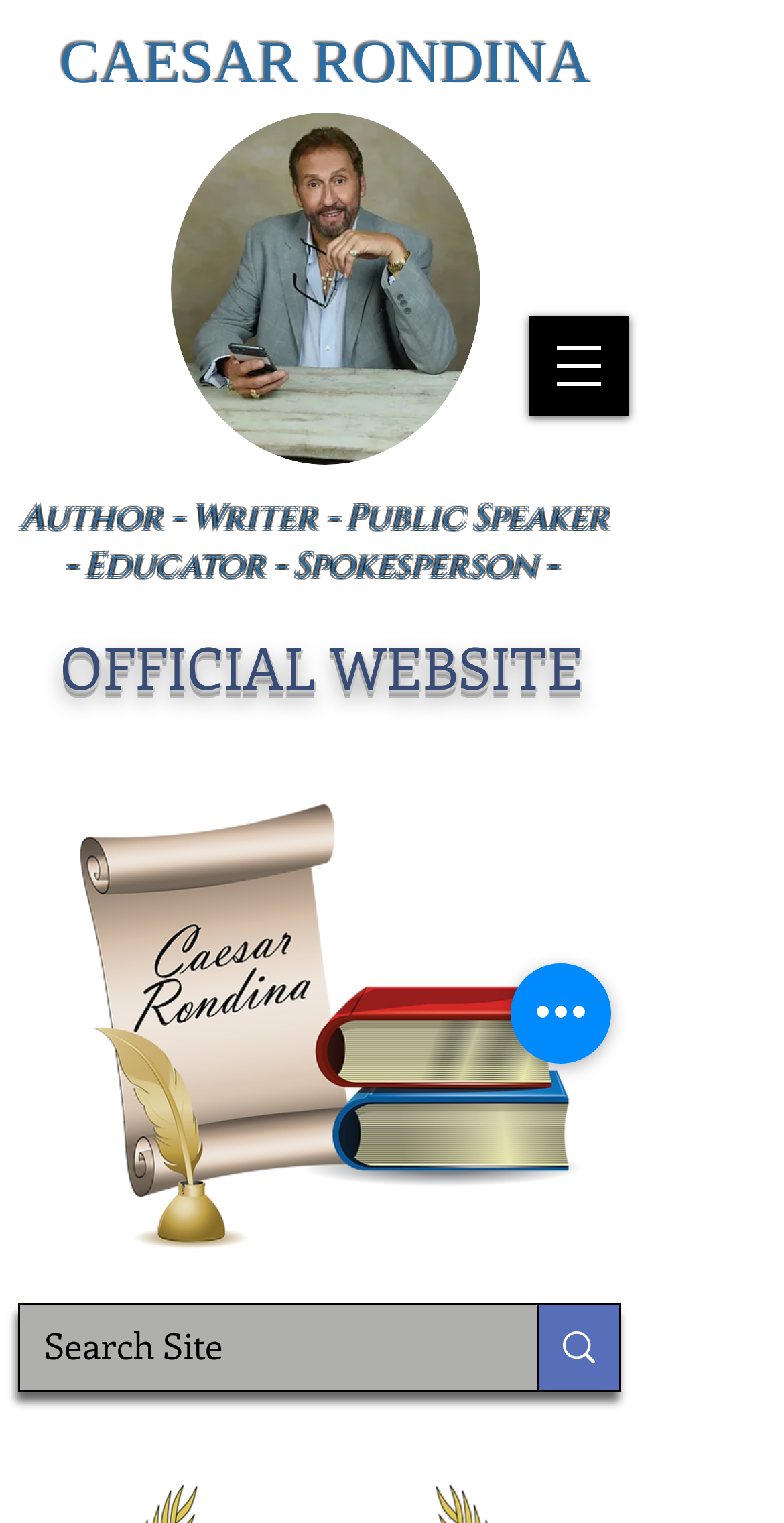What is the logo of the website?
From the image, respond with a single word or phrase.

Logo